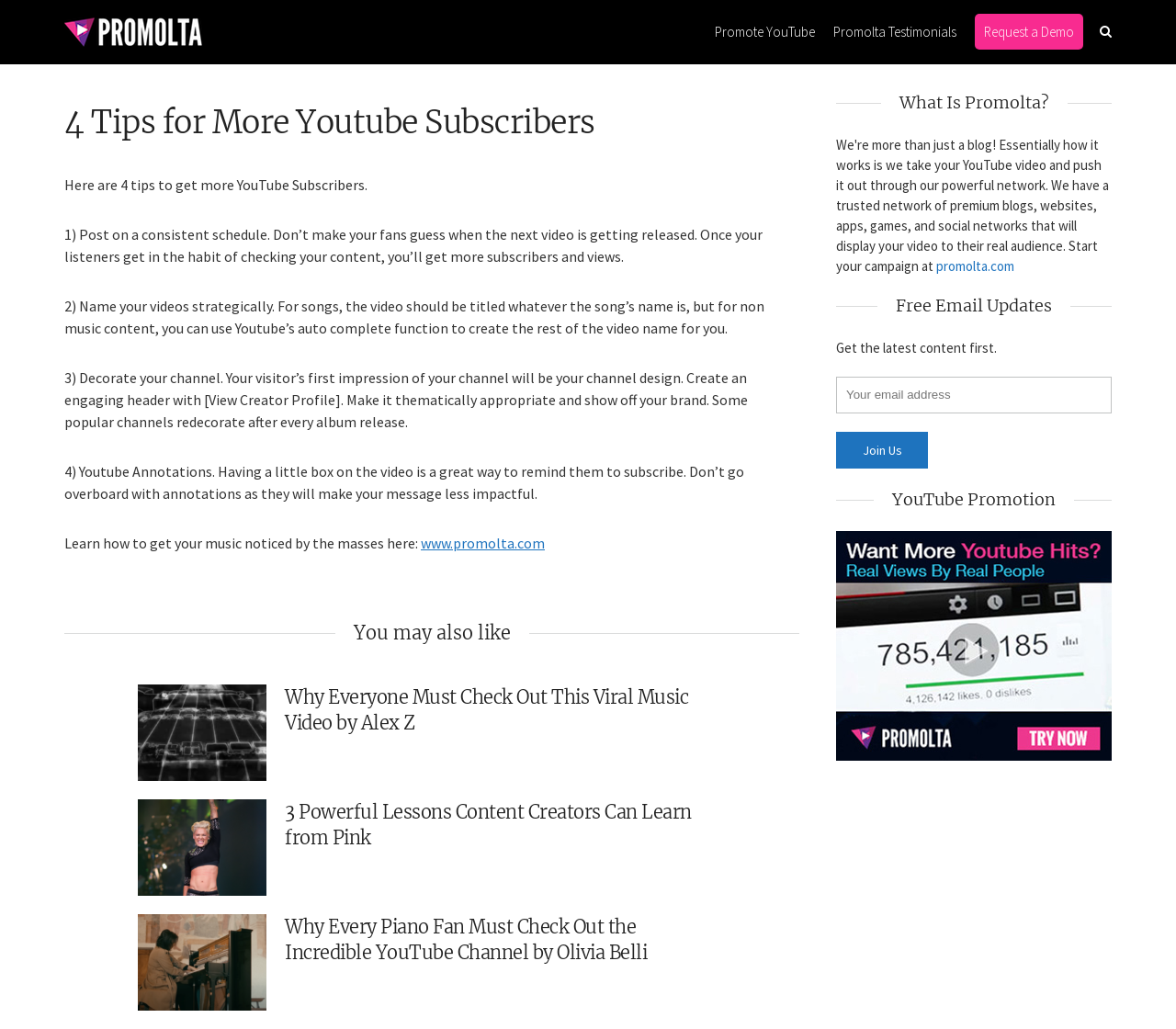Find the bounding box of the web element that fits this description: "promolta.com".

[0.796, 0.25, 0.862, 0.267]